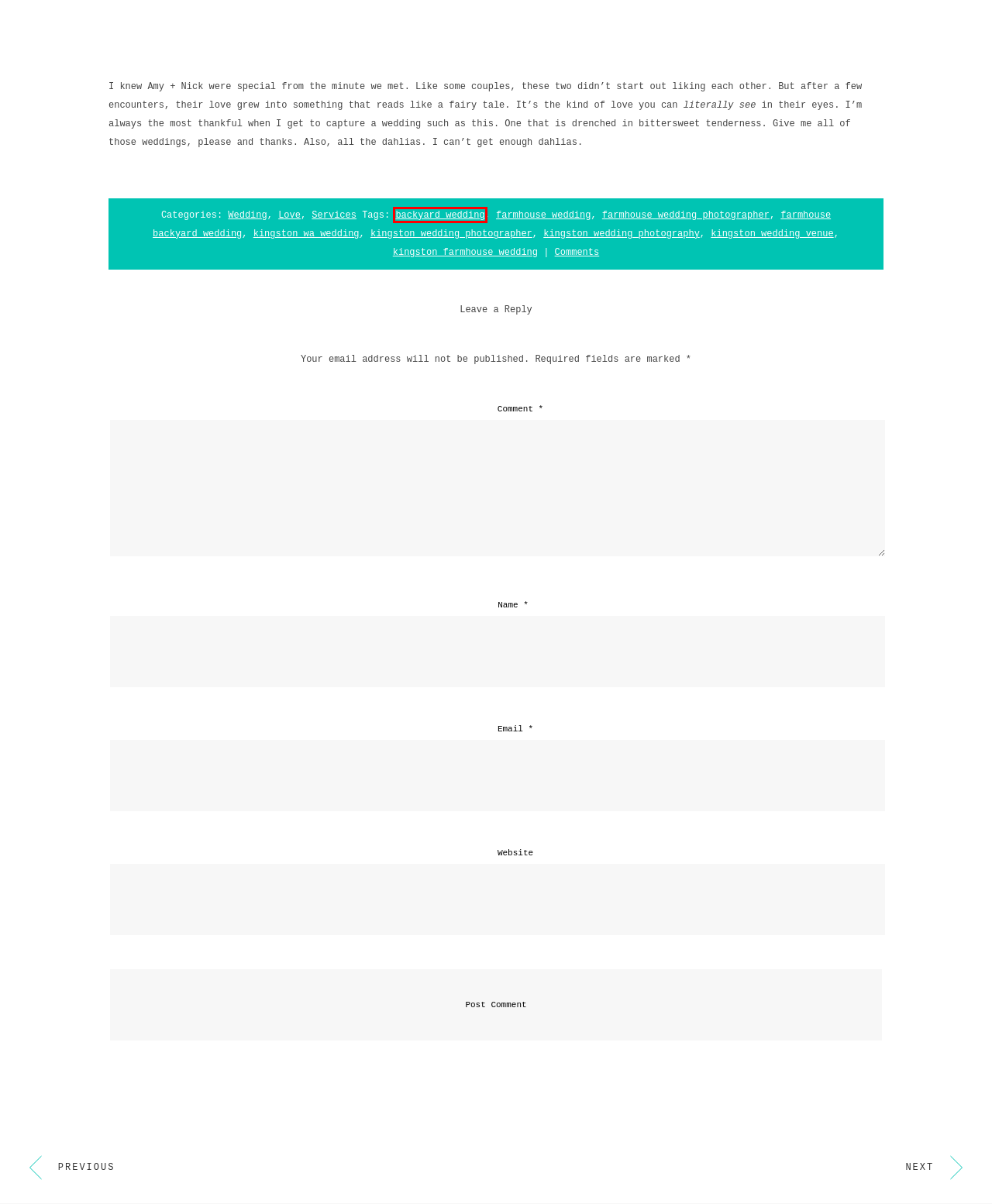Please examine the screenshot provided, which contains a red bounding box around a UI element. Select the webpage description that most accurately describes the new page displayed after clicking the highlighted element. Here are the candidates:
A. kingston farmhouse wedding  |  carlybish.com
B. farmhouse backyard wedding  |  carlybish.com
C. backyard wedding  |  carlybish.com
D. kingston wedding photography  |  carlybish.com
E. kingston wedding photographer  |  carlybish.com
F. farmhouse wedding photographer  |  carlybish.com
G. kingston wedding venue  |  carlybish.com
H. kingston wa wedding  |  carlybish.com

C